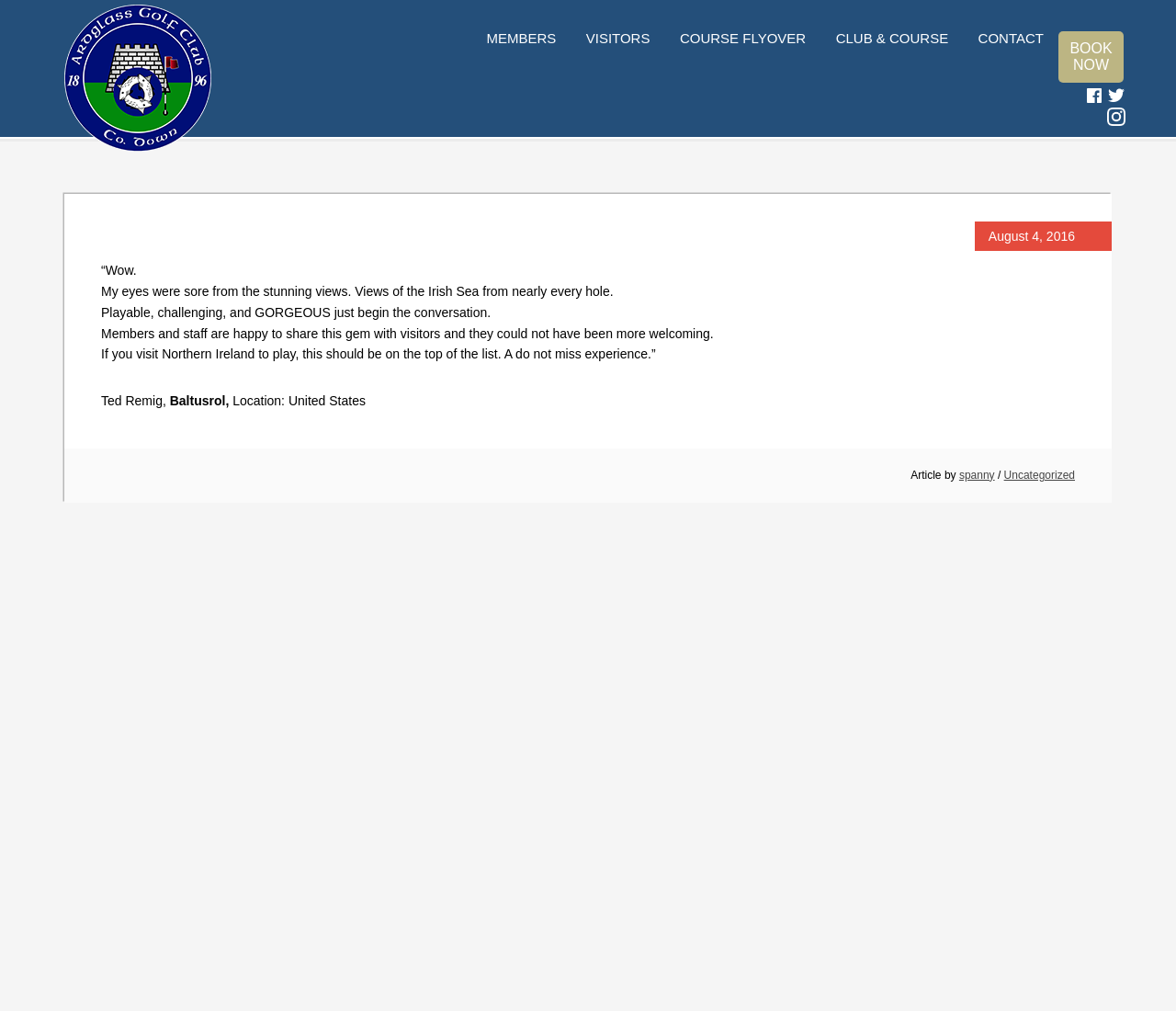Locate the bounding box of the UI element defined by this description: "Ardglass Golf Club". The coordinates should be given as four float numbers between 0 and 1, formatted as [left, top, right, bottom].

[0.055, 0.005, 0.18, 0.15]